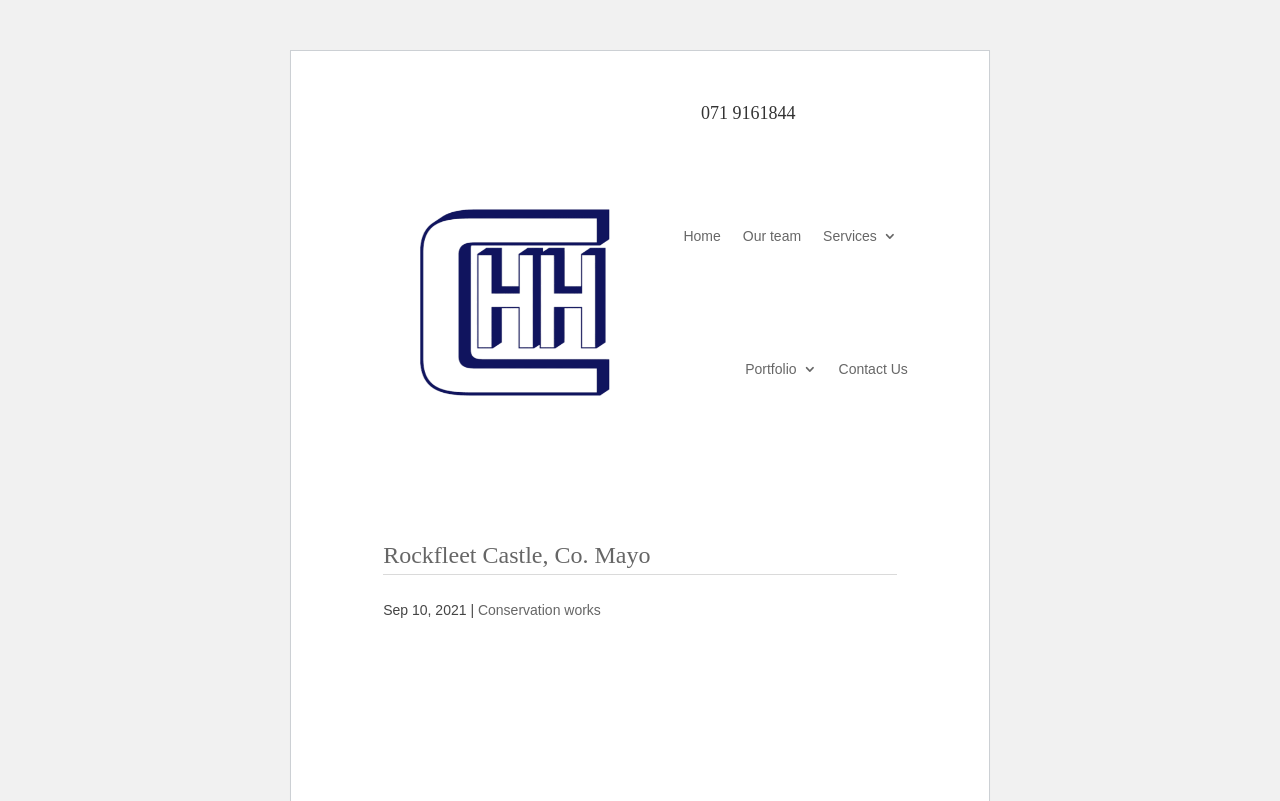Determine the bounding box coordinates of the clickable region to execute the instruction: "Check the Portfolio". The coordinates should be four float numbers between 0 and 1, denoted as [left, top, right, bottom].

[0.582, 0.378, 0.638, 0.544]